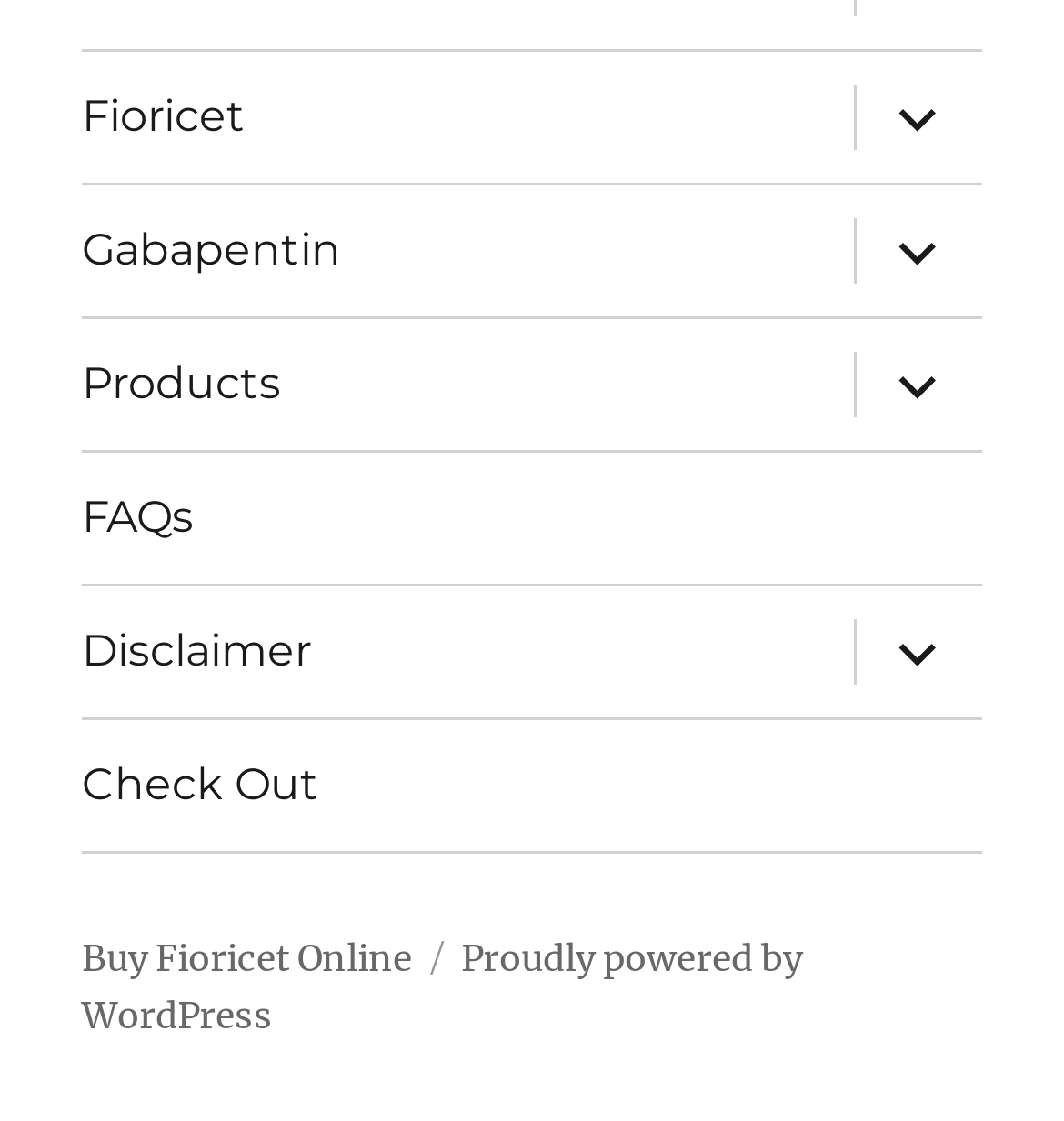Please locate the bounding box coordinates of the element that should be clicked to complete the given instruction: "Click on Fioricet".

[0.077, 0.046, 0.78, 0.162]